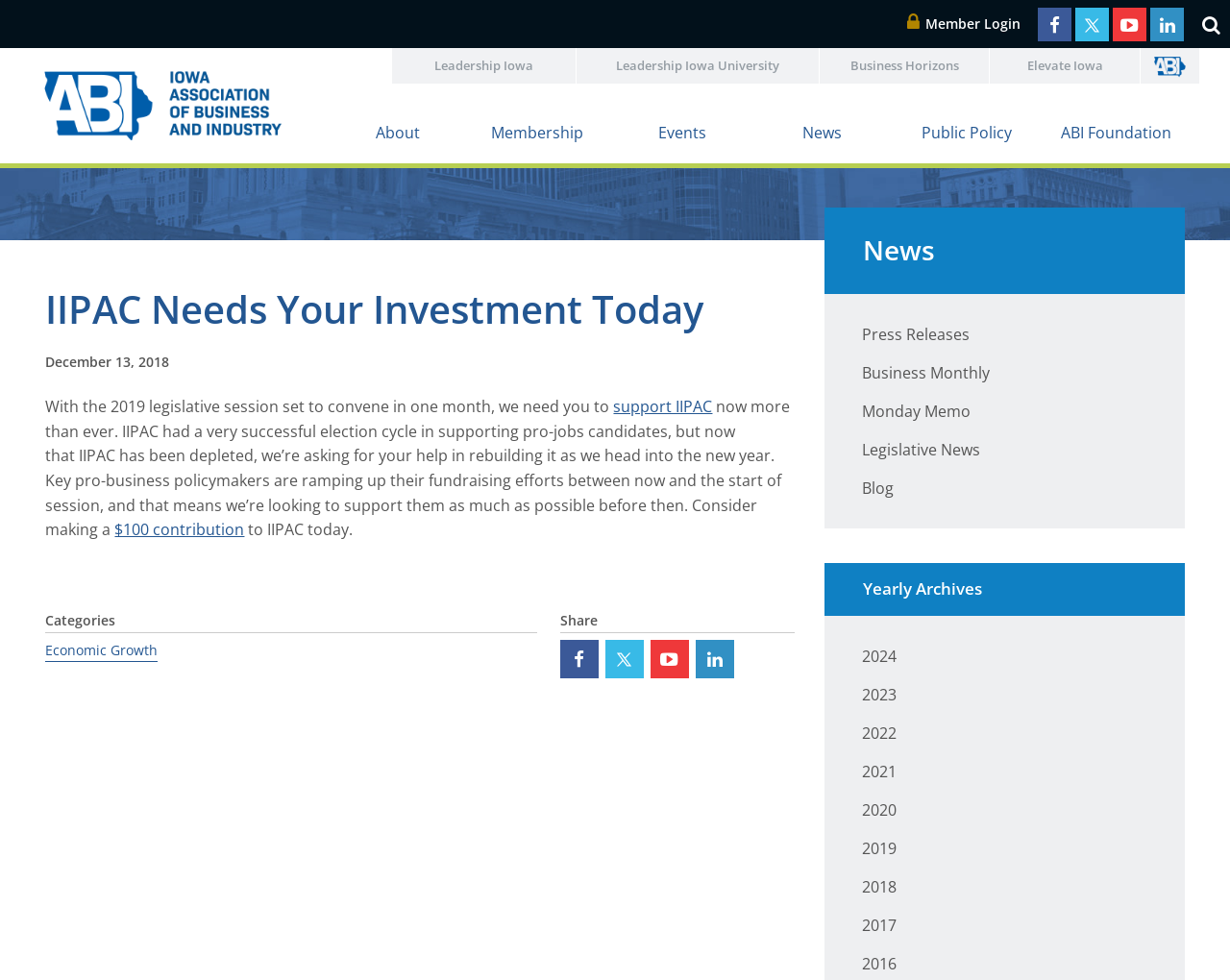Provide a comprehensive caption for the webpage.

The webpage is about the Iowa Association of Business and Industry, with a focus on their political action committee, IIPAC. At the top right corner, there are several social media links and a search bar. Below that, there are five main navigation links: Leadership Iowa, Leadership Iowa University, Business Horizons, Elevate Iowa, and About.

The main content of the page is a call to action, urging visitors to support IIPAC with a $100 contribution. The text explains that IIPAC had a successful election cycle but needs to be rebuilt, and that key pro-business policymakers are ramping up their fundraising efforts. There is a prominent link to make a contribution.

To the right of the main content, there are several sections. The first section is headed "News" and contains links to various news categories, including Press Releases, Business Monthly, Monday Memo, Legislative News, and Blog. Below that, there is a section titled "Yearly Archives" with links to news articles from 2016 to 2024.

At the bottom of the page, there are additional links to various sections of the website, including About, Membership, Events, News, Public Policy, and ABI Foundation.